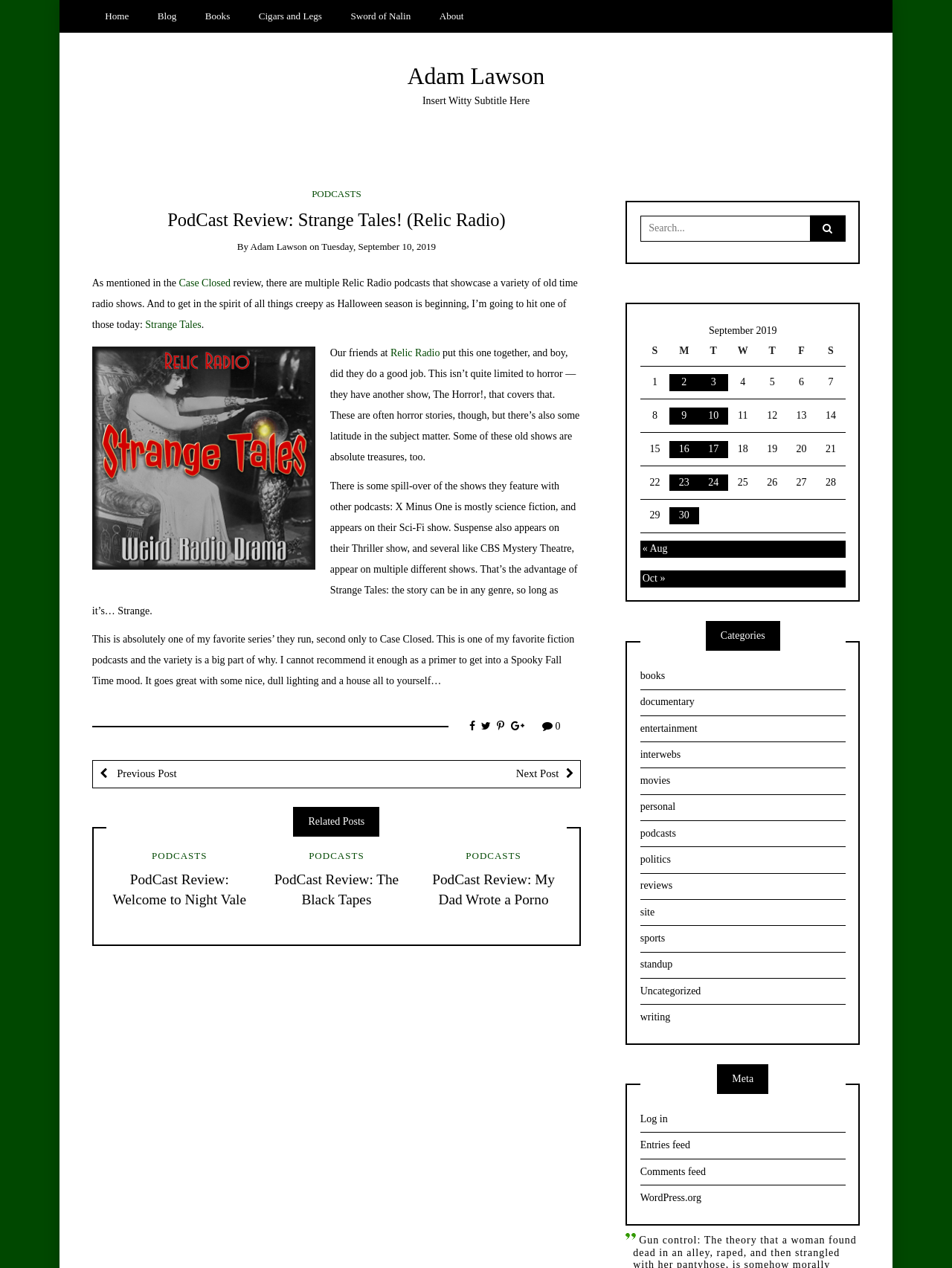Please determine the bounding box coordinates of the clickable area required to carry out the following instruction: "View the 'Related Posts'". The coordinates must be four float numbers between 0 and 1, represented as [left, top, right, bottom].

[0.112, 0.637, 0.595, 0.66]